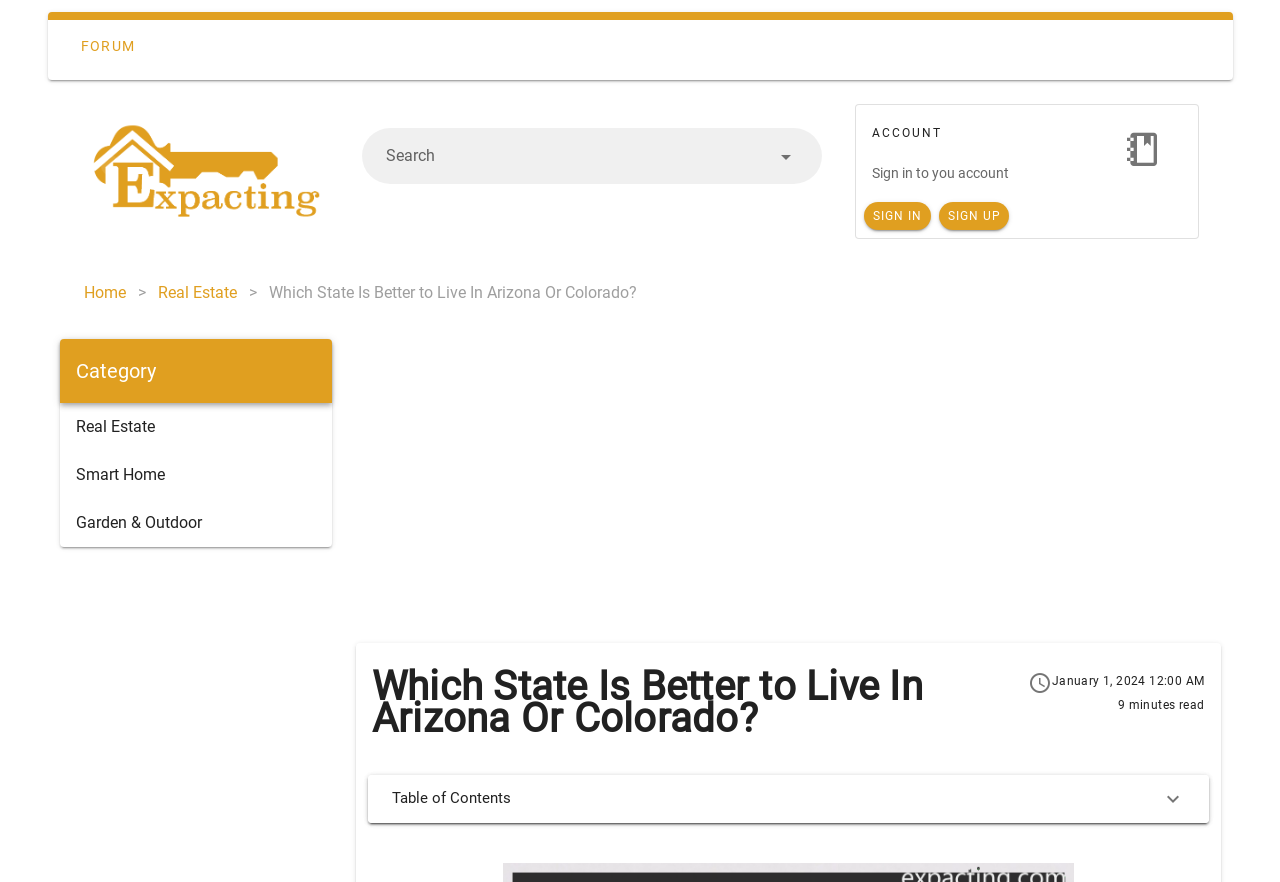Specify the bounding box coordinates of the area to click in order to execute this command: 'Sign in to your account'. The coordinates should consist of four float numbers ranging from 0 to 1, and should be formatted as [left, top, right, bottom].

[0.675, 0.229, 0.727, 0.261]